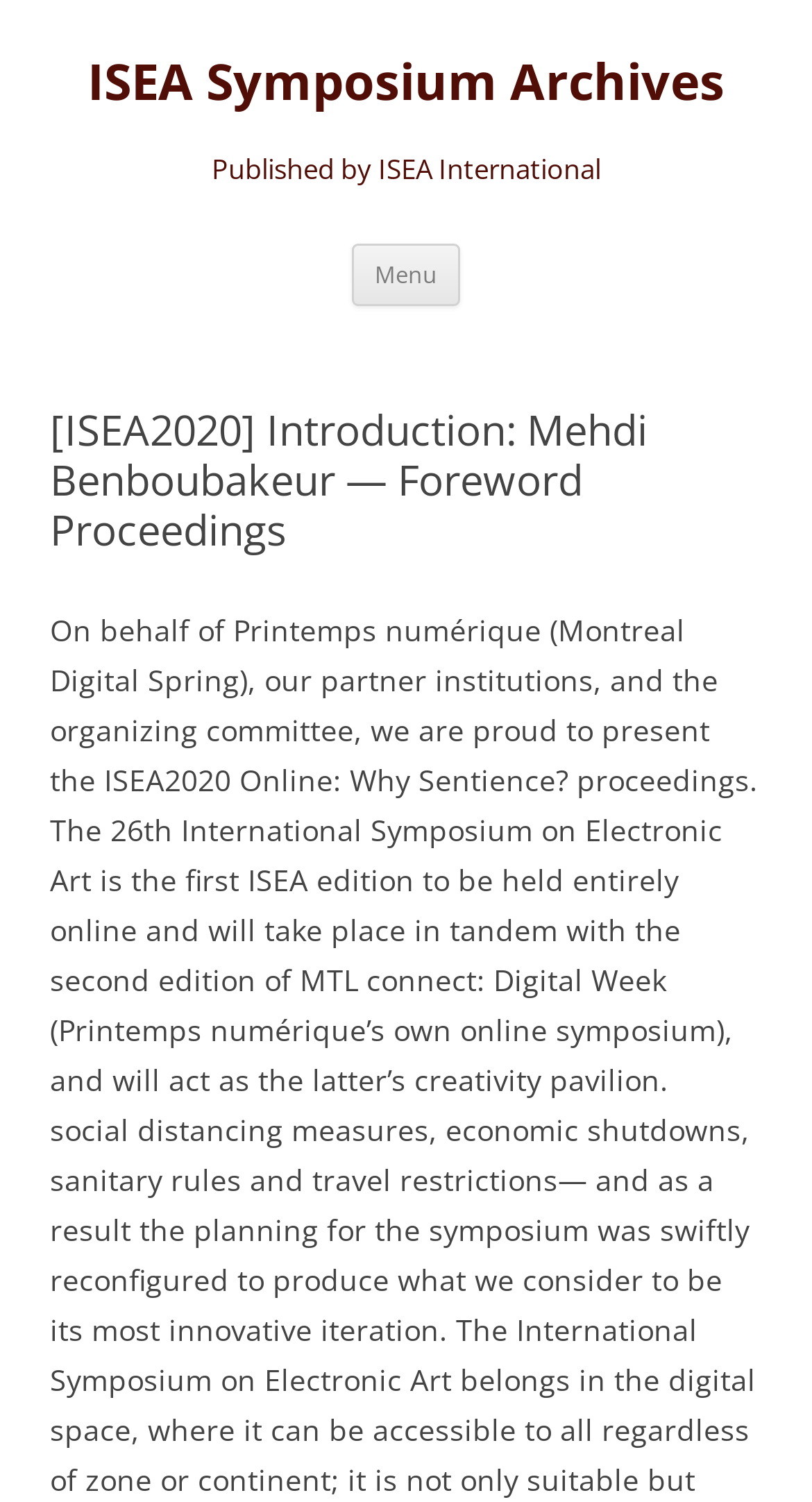Bounding box coordinates are specified in the format (top-left x, top-left y, bottom-right x, bottom-right y). All values are floating point numbers bounded between 0 and 1. Please provide the bounding box coordinate of the region this sentence describes: ISEA Symposium Archives

[0.108, 0.033, 0.892, 0.076]